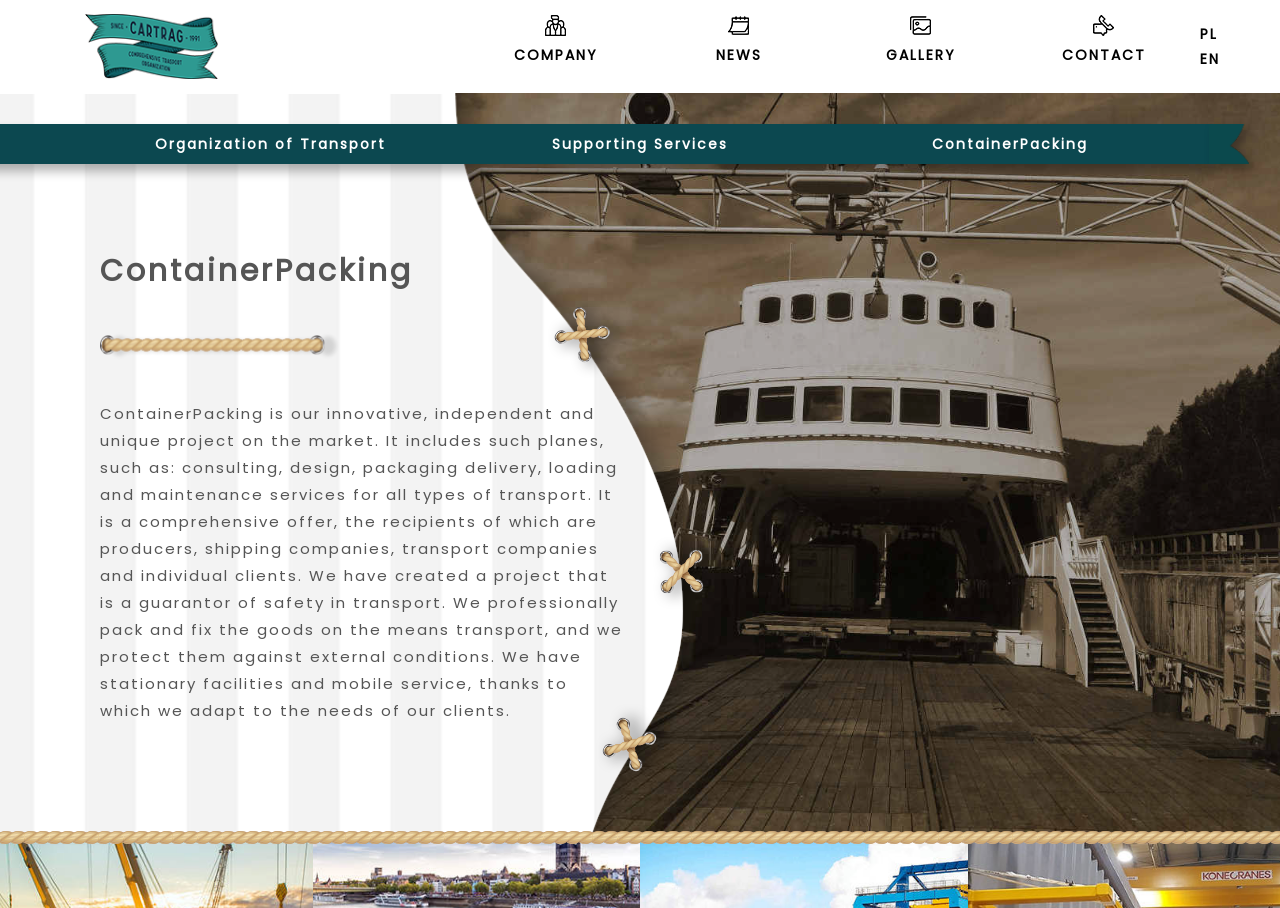Using the format (top-left x, top-left y, bottom-right x, bottom-right y), provide the bounding box coordinates for the described UI element. All values should be floating point numbers between 0 and 1: News

[0.506, 0.0, 0.648, 0.103]